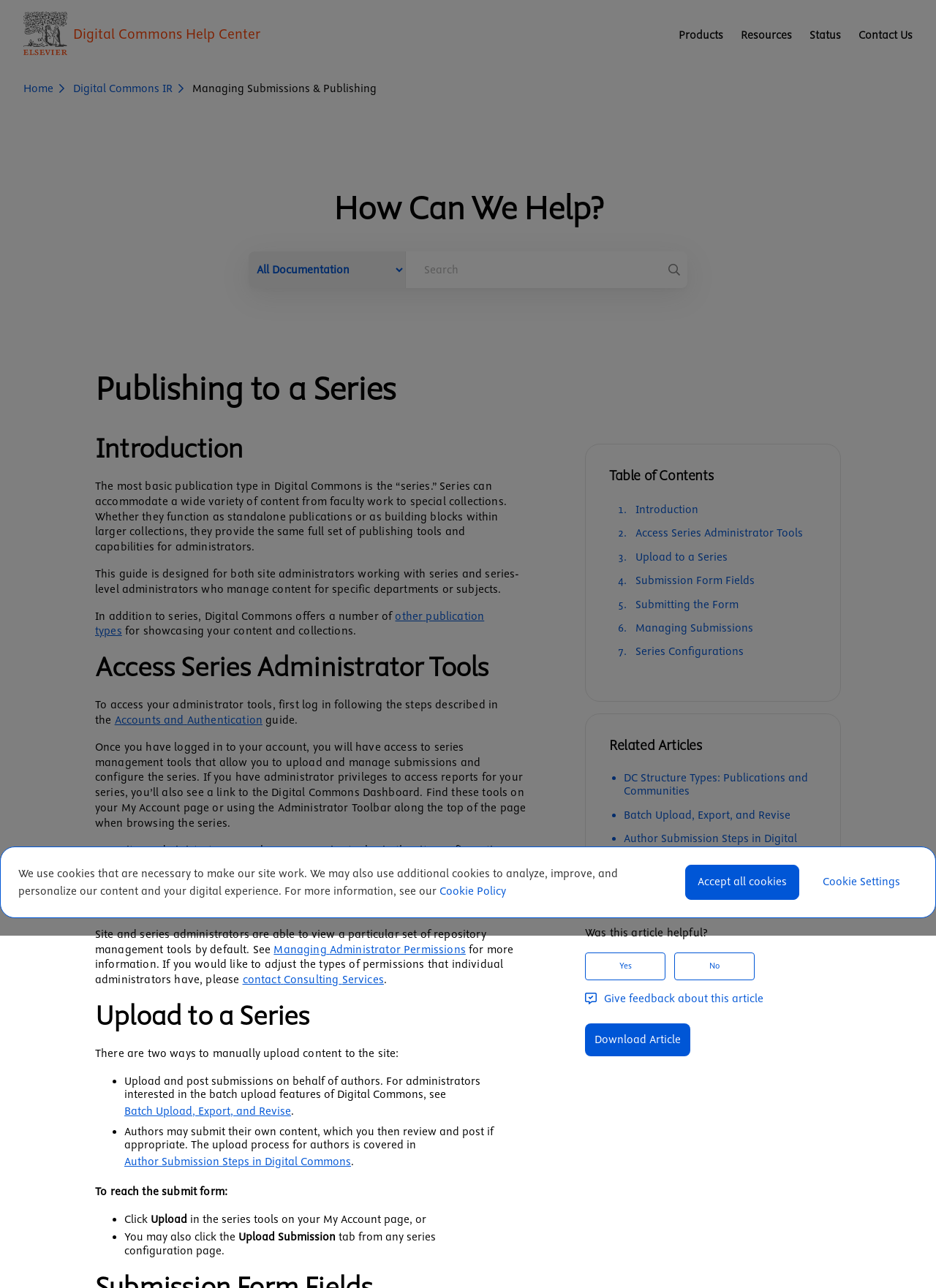What is required to access administrator tools?
Carefully examine the image and provide a detailed answer to the question.

According to the webpage, to access administrator tools, one needs to log in first, as stated in the text 'access your administrator tools, first log in following the steps described in the Accounts and Authentication'.